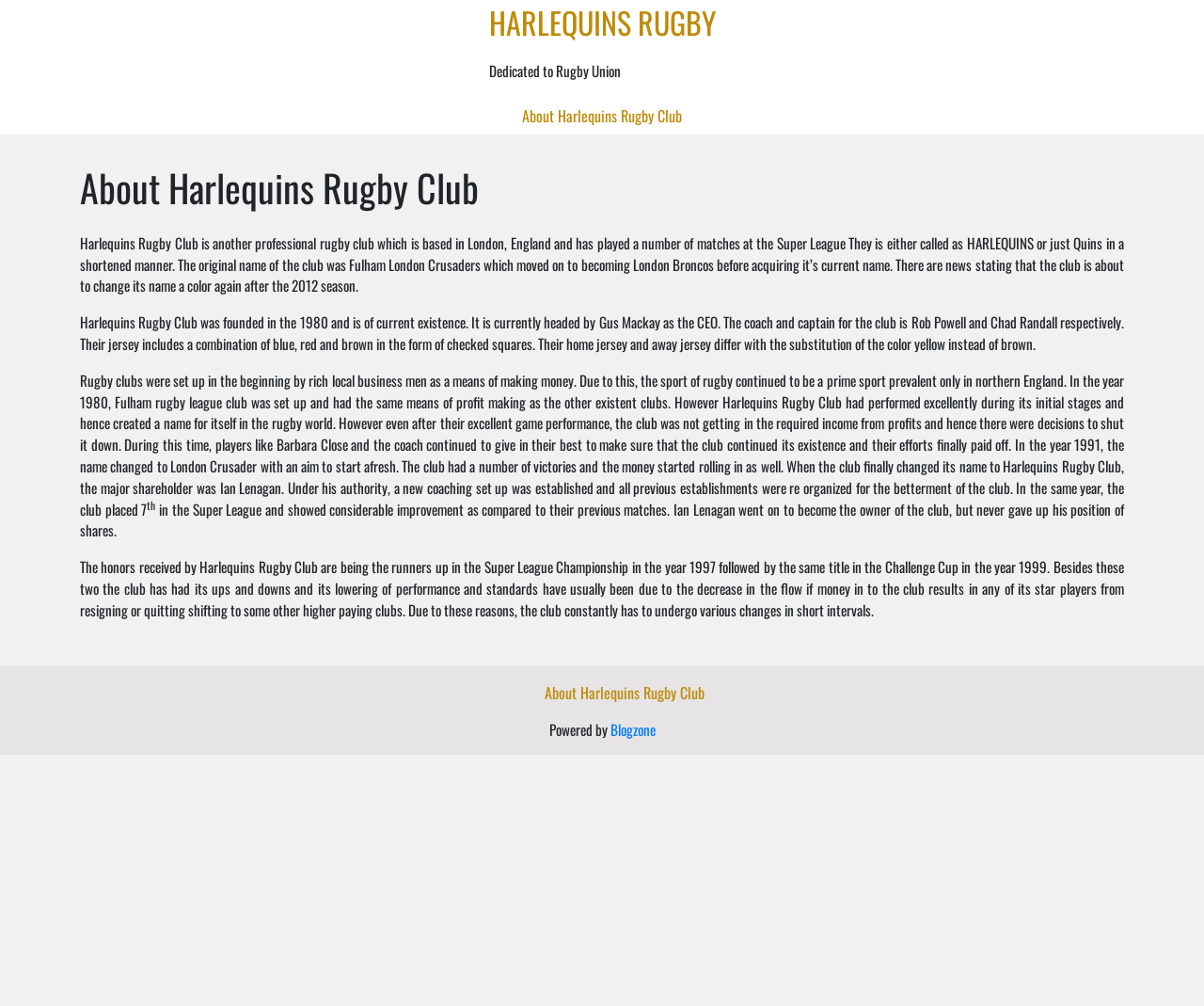Articulate a complete and detailed caption of the webpage elements.

The webpage is about Harlequins Rugby Club, a professional rugby club based in London, England. At the top of the page, there is a link to "HARLEQUINS RUGBY" and a static text "Dedicated to Rugby Union". Below this, there is another link to "About Harlequins Rugby Club". 

The main content of the page is an article about the club, which starts with a heading "About Harlequins Rugby Club". The article is divided into four paragraphs, describing the club's history, its current status, and its achievements. The text is dense and informative, providing details about the club's founding, its name changes, and its performance in various tournaments.

The article is positioned in the middle of the page, taking up most of the vertical space. At the bottom of the page, there is a section with a link to "About Harlequins Rugby Club" again, and a static text "Powered by" followed by a link to "Blogzone".